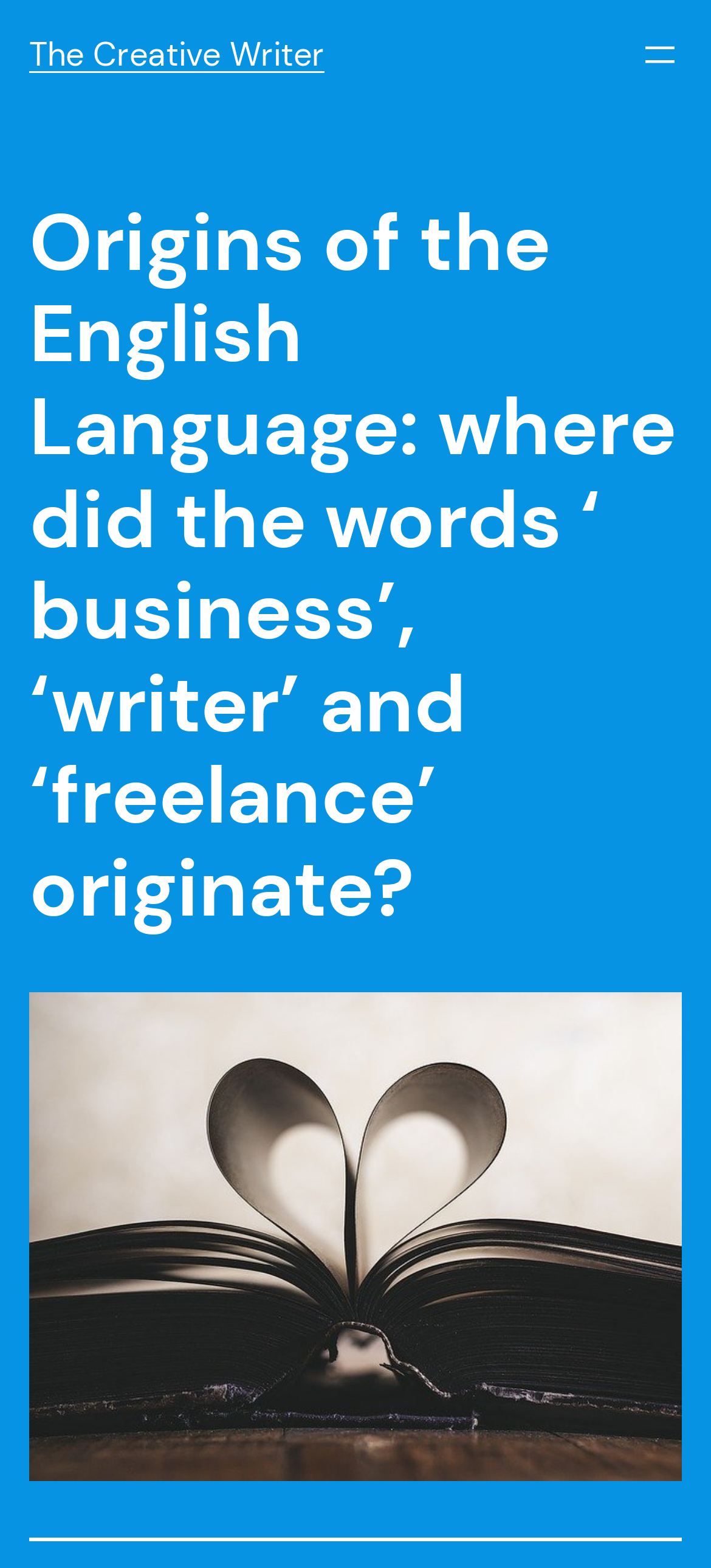Give a one-word or one-phrase response to the question: 
What is the shape formed by the central pages of a book?

heart shape